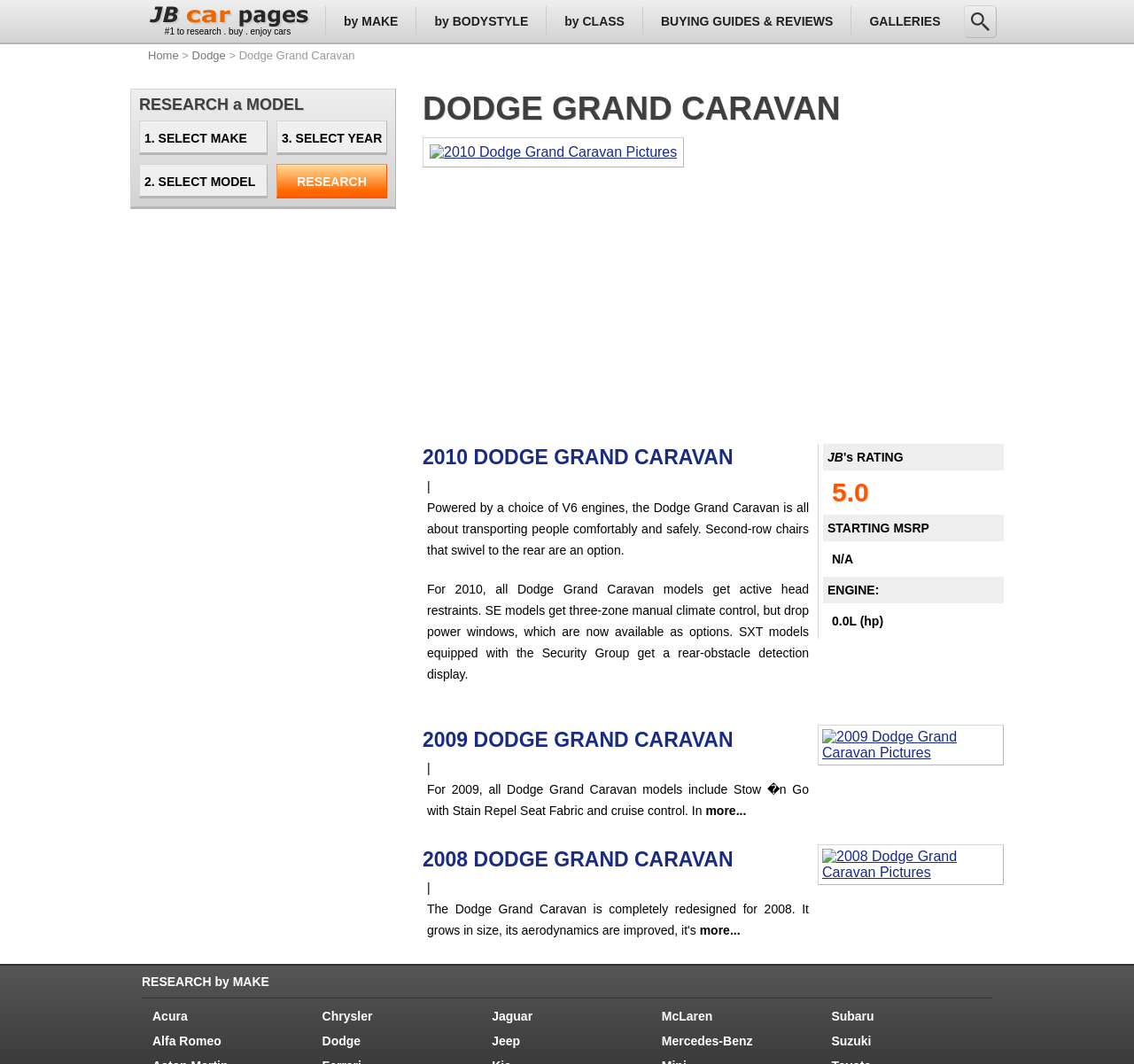Locate the coordinates of the bounding box for the clickable region that fulfills this instruction: "Click on the 'Dodge' link".

[0.169, 0.046, 0.199, 0.058]